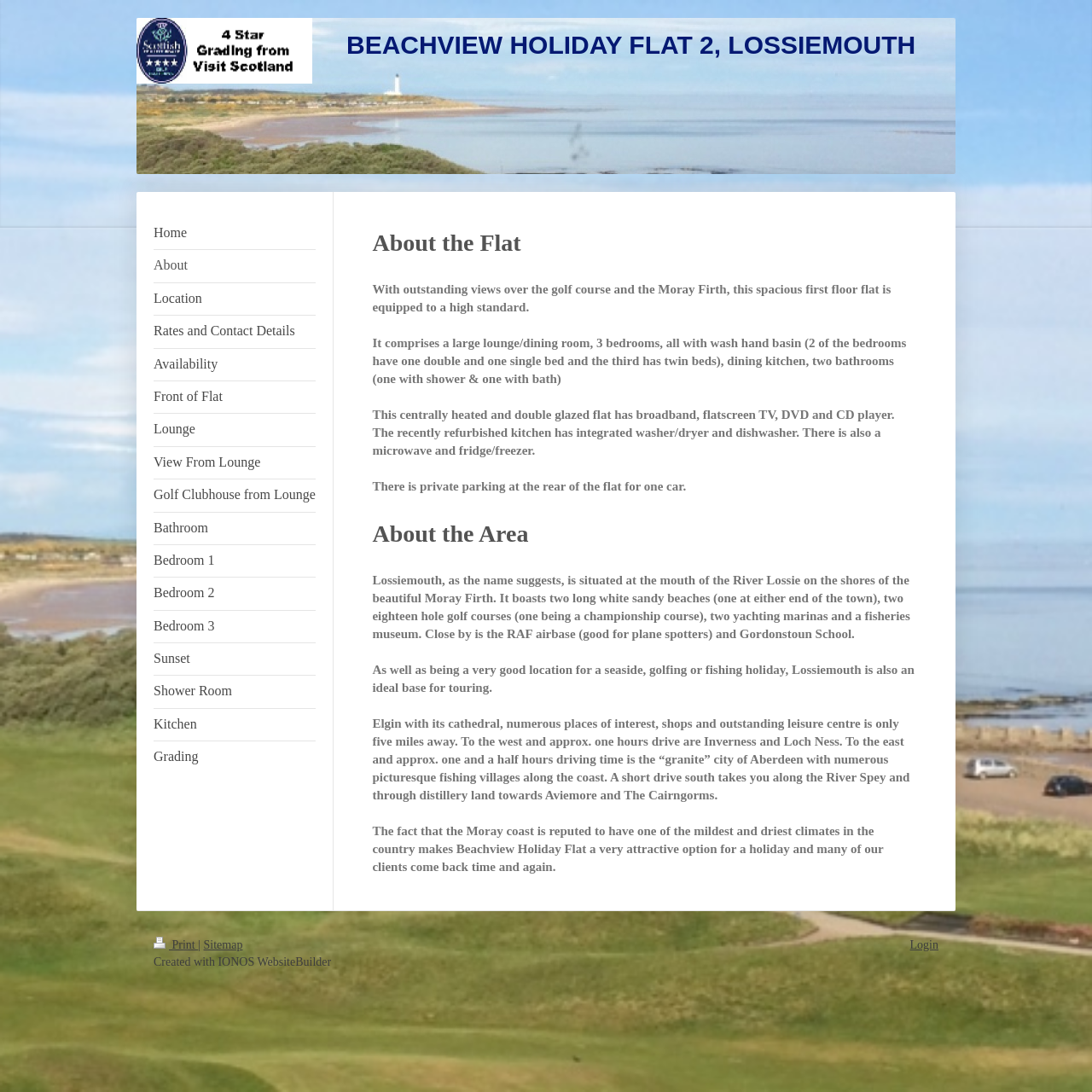Can you show the bounding box coordinates of the region to click on to complete the task described in the instruction: "Enter your name"?

None